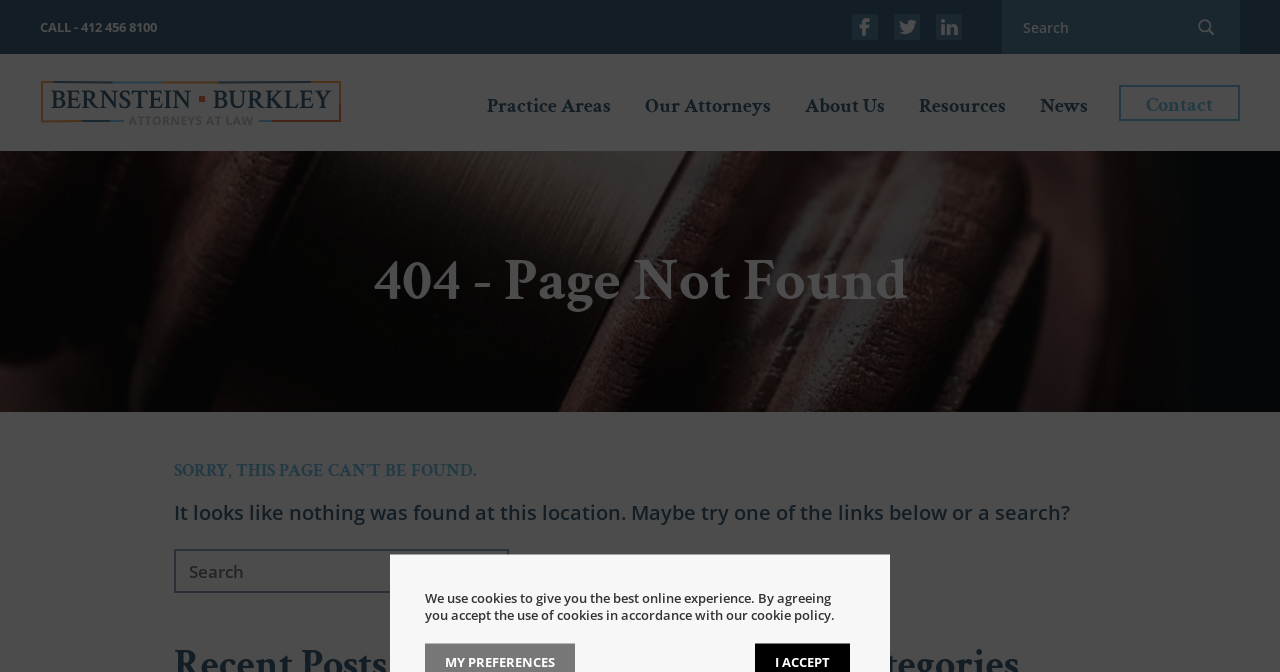How many social media links are there?
Refer to the image and offer an in-depth and detailed answer to the question.

I counted the number of link elements with images, which are Facebook, Twitter, and LinkedIn, located at the top of the page.